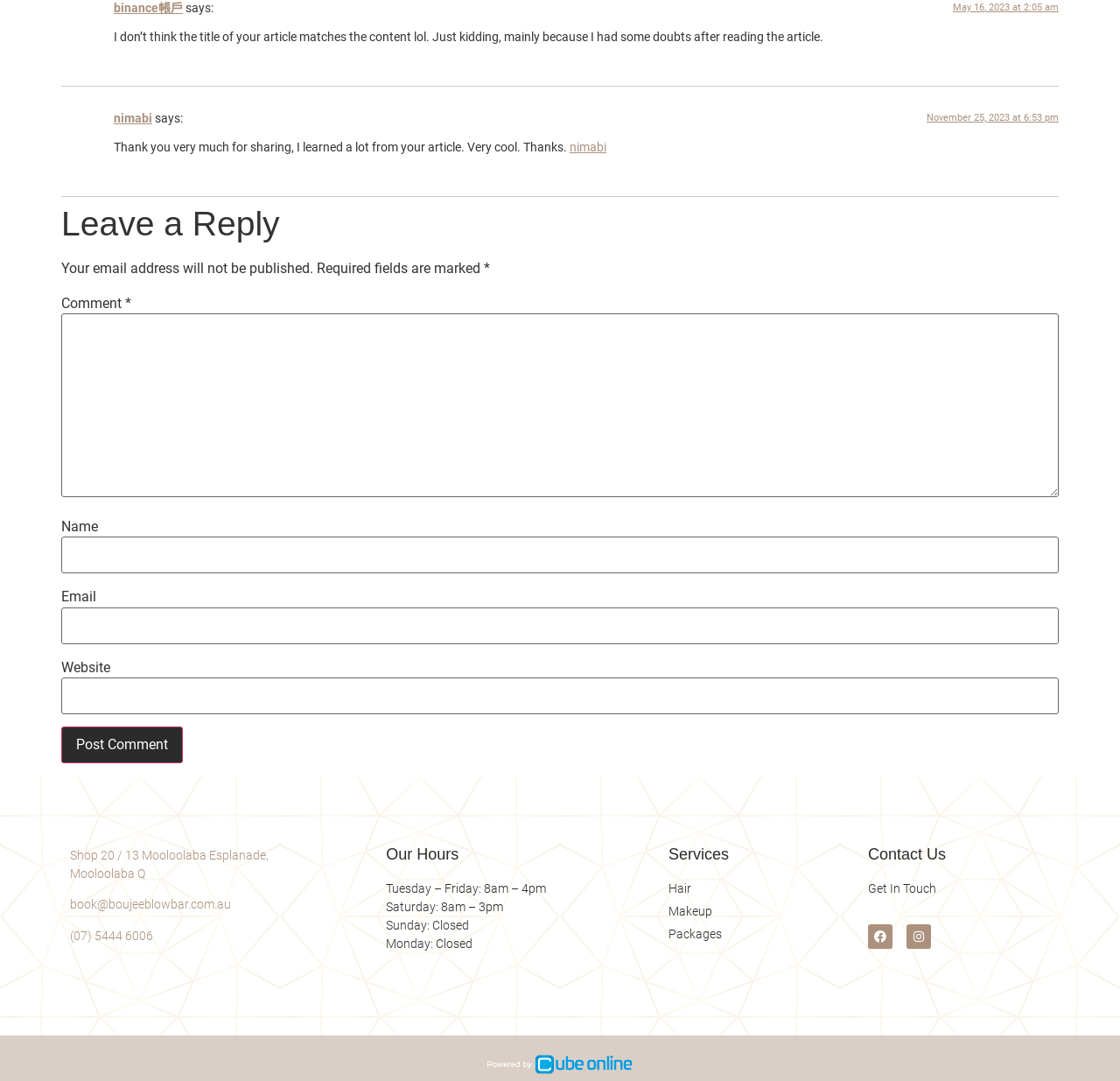Specify the bounding box coordinates of the element's area that should be clicked to execute the given instruction: "Leave a comment". The coordinates should be four float numbers between 0 and 1, i.e., [left, top, right, bottom].

[0.055, 0.29, 0.945, 0.46]